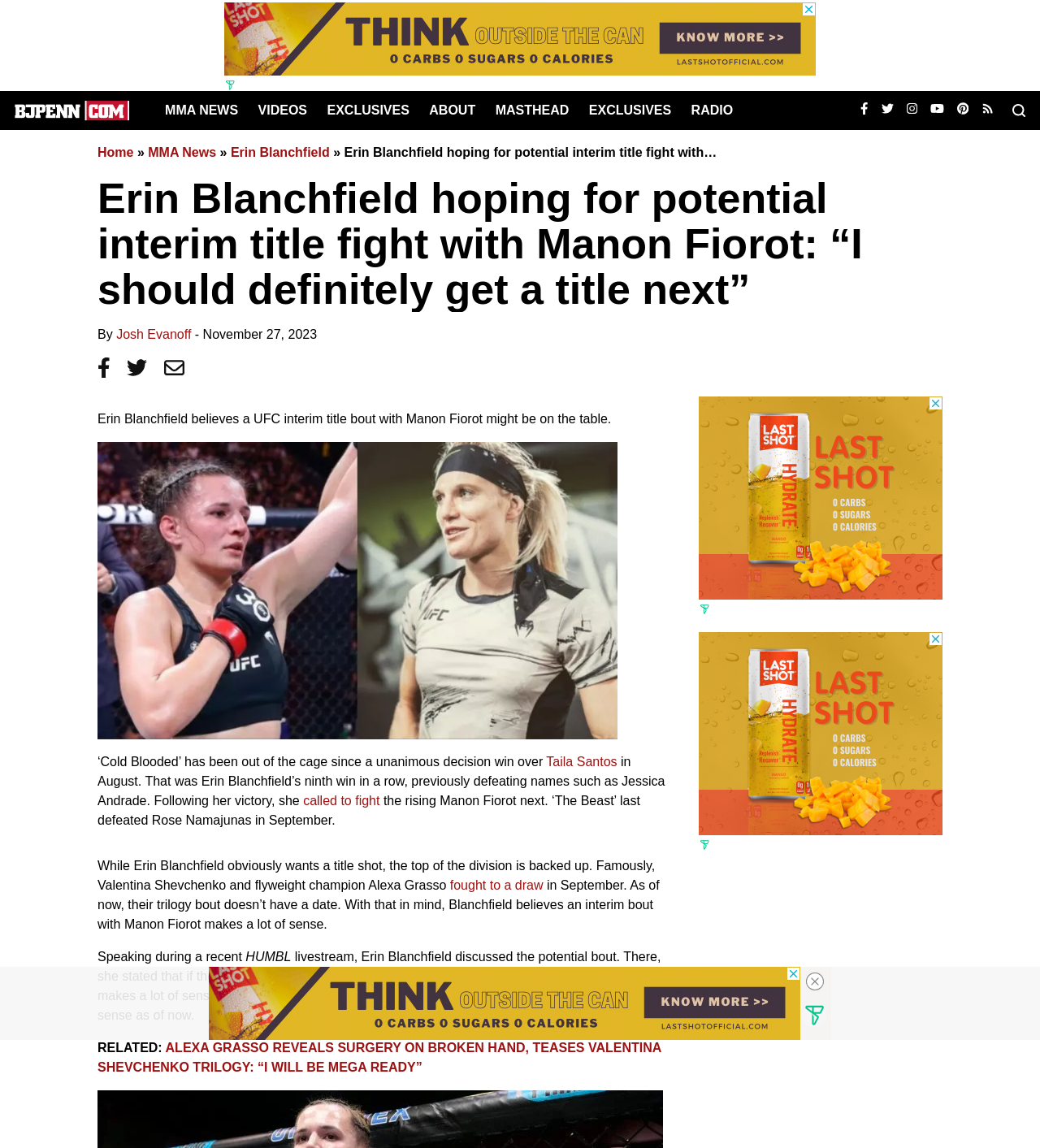Please identify the bounding box coordinates of the element's region that I should click in order to complete the following instruction: "Click on the 'Twitter' link". The bounding box coordinates consist of four float numbers between 0 and 1, i.e., [left, top, right, bottom].

[0.847, 0.088, 0.859, 0.105]